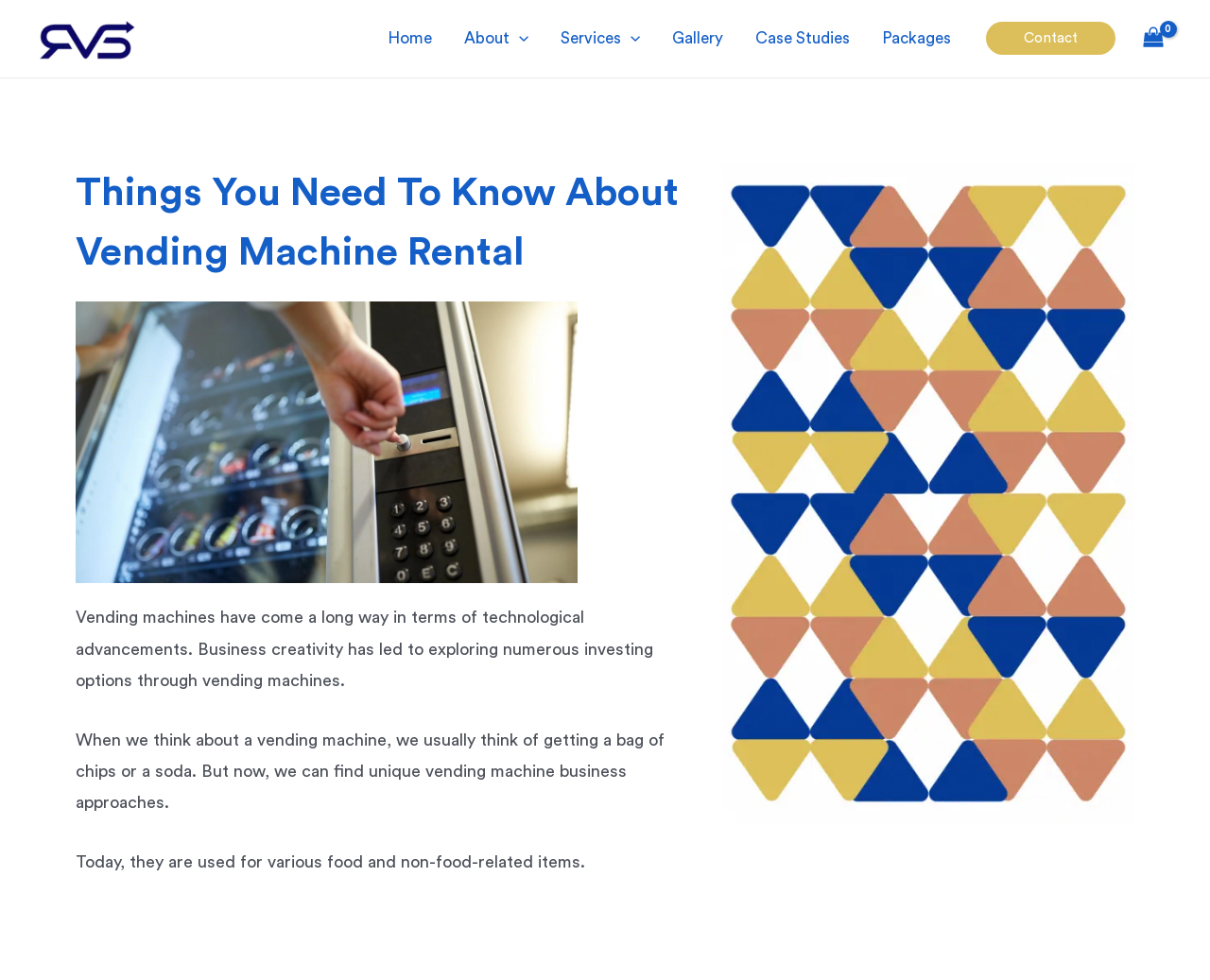Give a short answer to this question using one word or a phrase:
What is the last sentence of the webpage content?

Today, they are used for various food and non-food-related items.